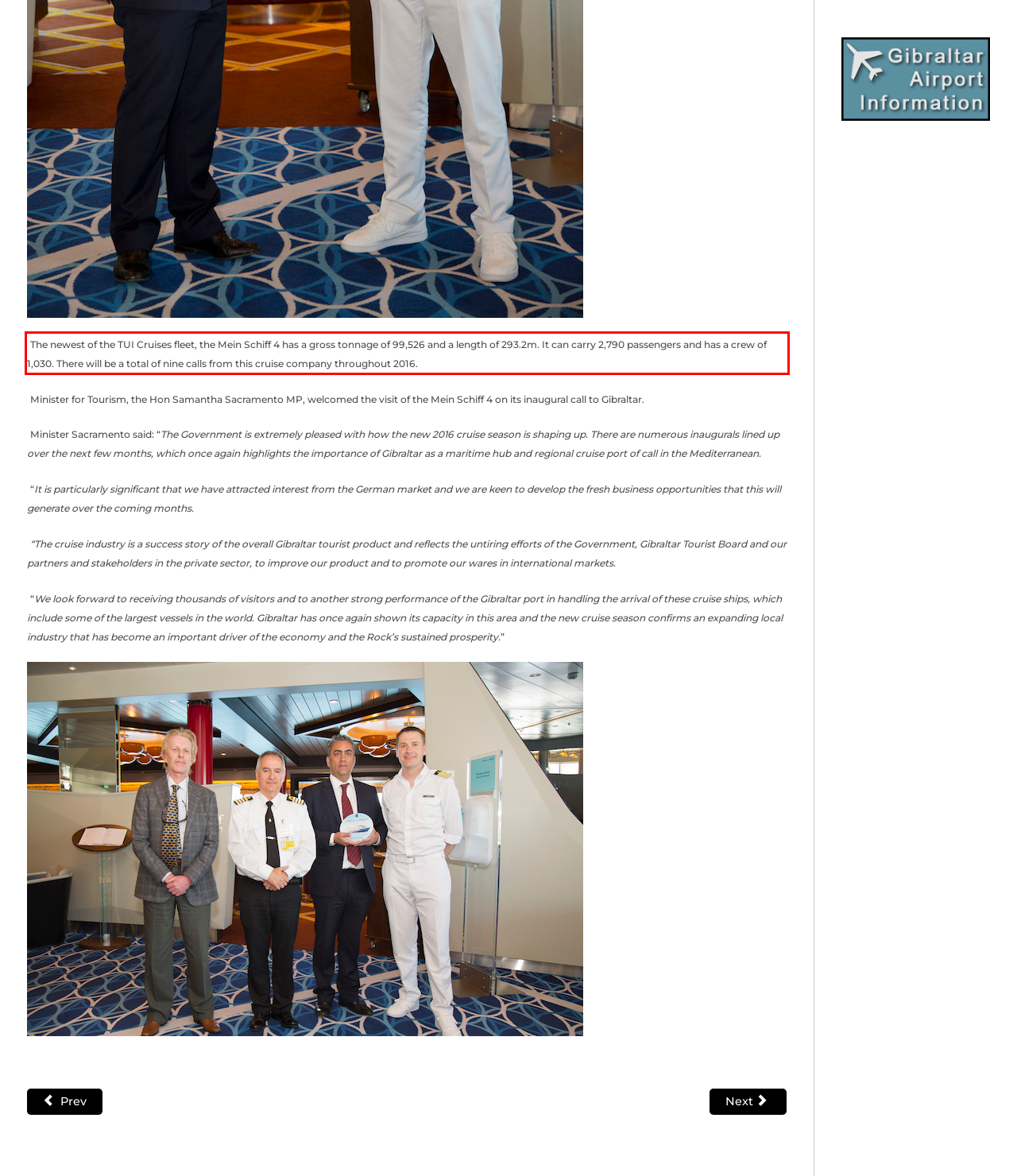Please perform OCR on the text content within the red bounding box that is highlighted in the provided webpage screenshot.

The newest of the TUI Cruises fleet, the Mein Schiff 4 has a gross tonnage of 99,526 and a length of 293.2m. It can carry 2,790 passengers and has a crew of 1,030. There will be a total of nine calls from this cruise company throughout 2016.